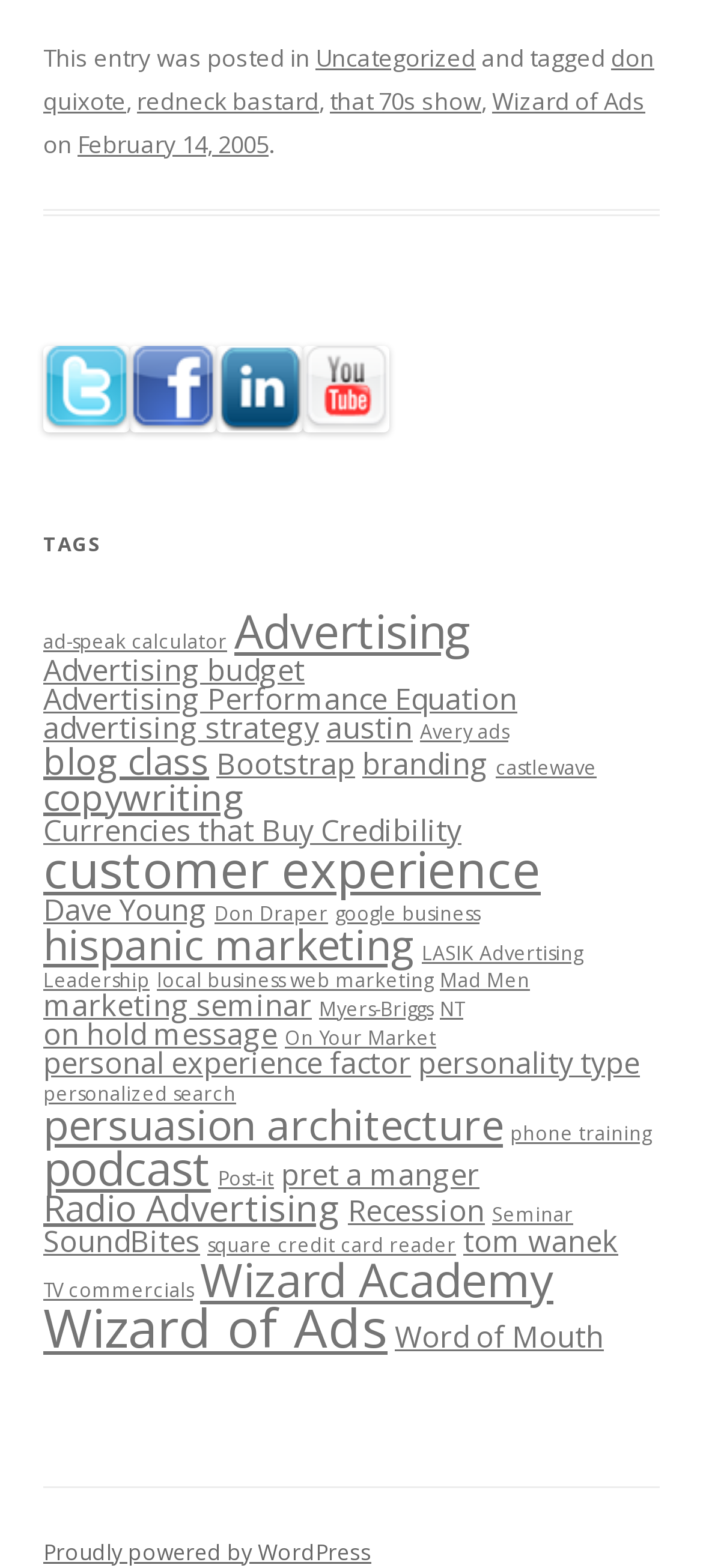Determine the bounding box coordinates of the region that needs to be clicked to achieve the task: "Read the post about Wizard of Ads".

[0.062, 0.824, 0.551, 0.87]